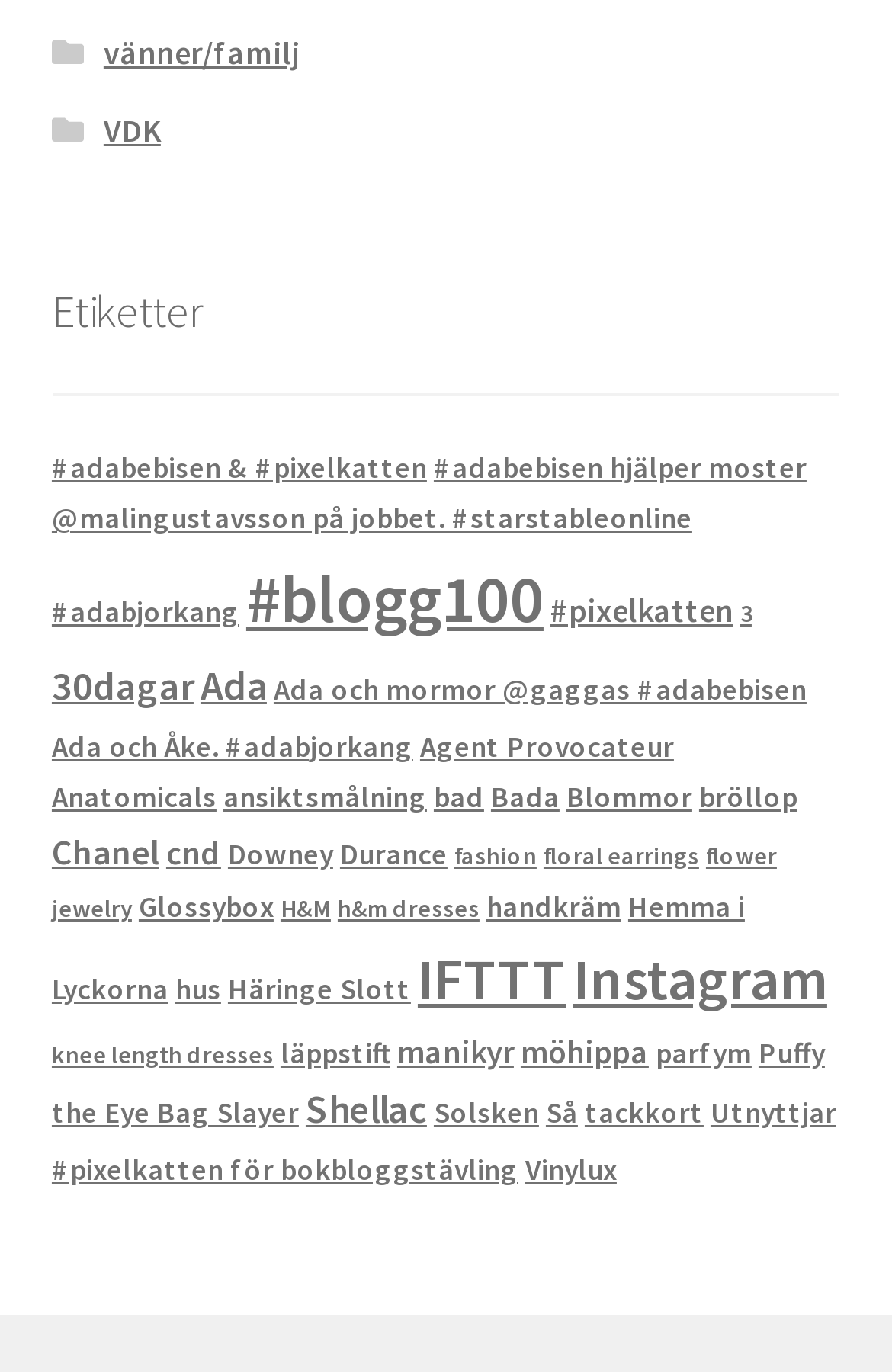Find the bounding box coordinates of the element to click in order to complete the given instruction: "Check the link 'Chanel'."

[0.058, 0.605, 0.179, 0.637]